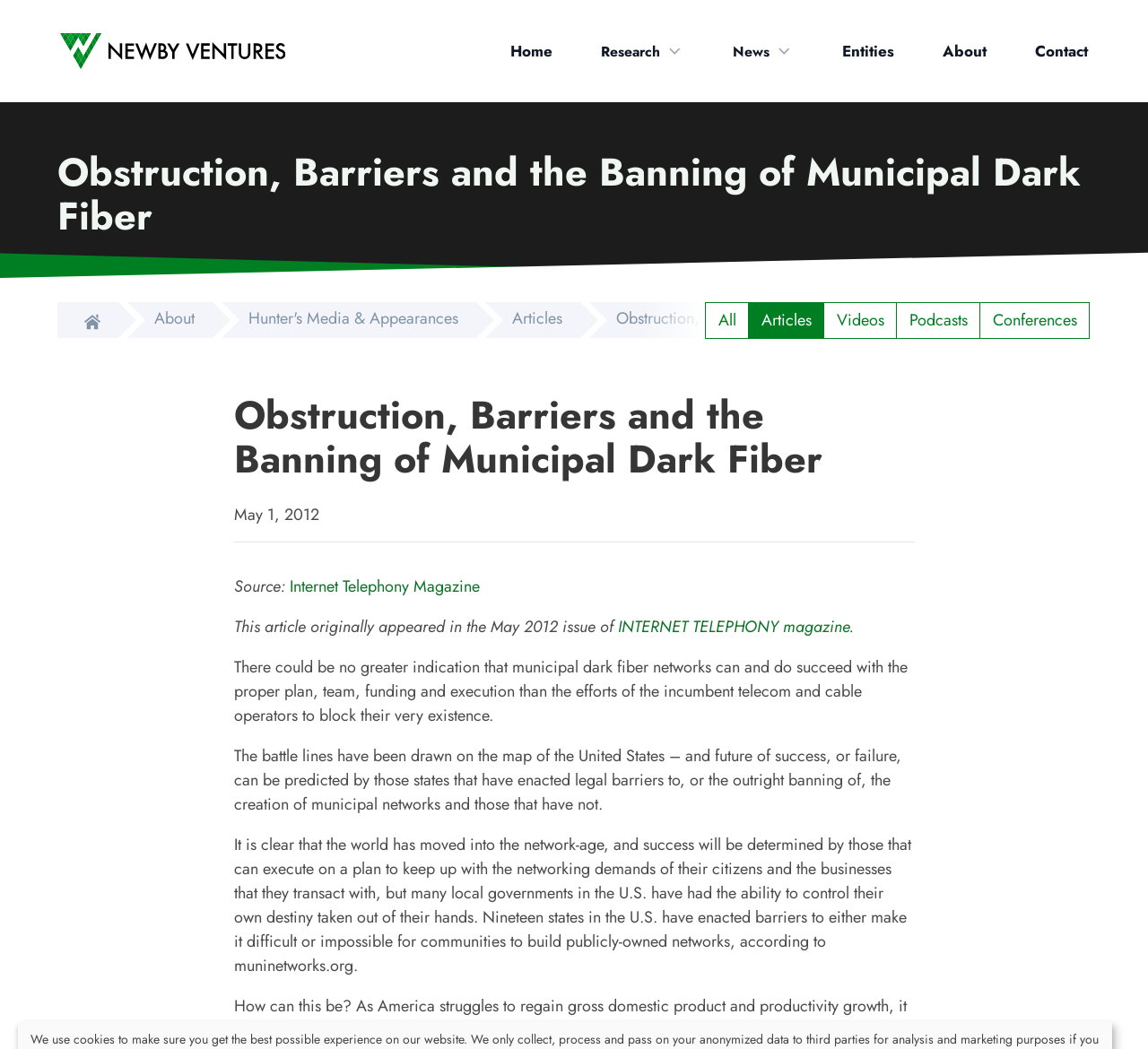Identify the bounding box for the element characterized by the following description: "INTERNET TELEPHONY magazine".

[0.538, 0.586, 0.739, 0.608]